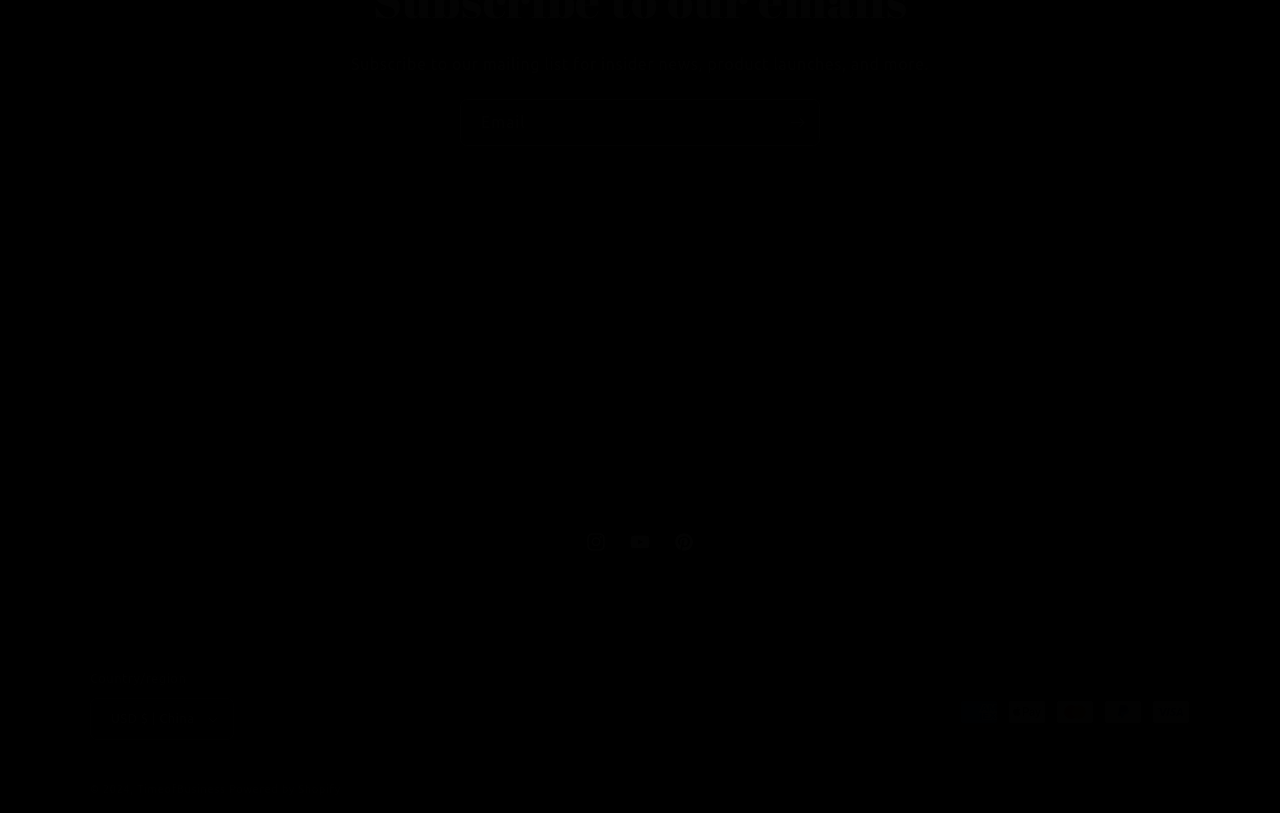What is the purpose of the mailing list?
Refer to the image and provide a one-word or short phrase answer.

insider news, product launches, and more